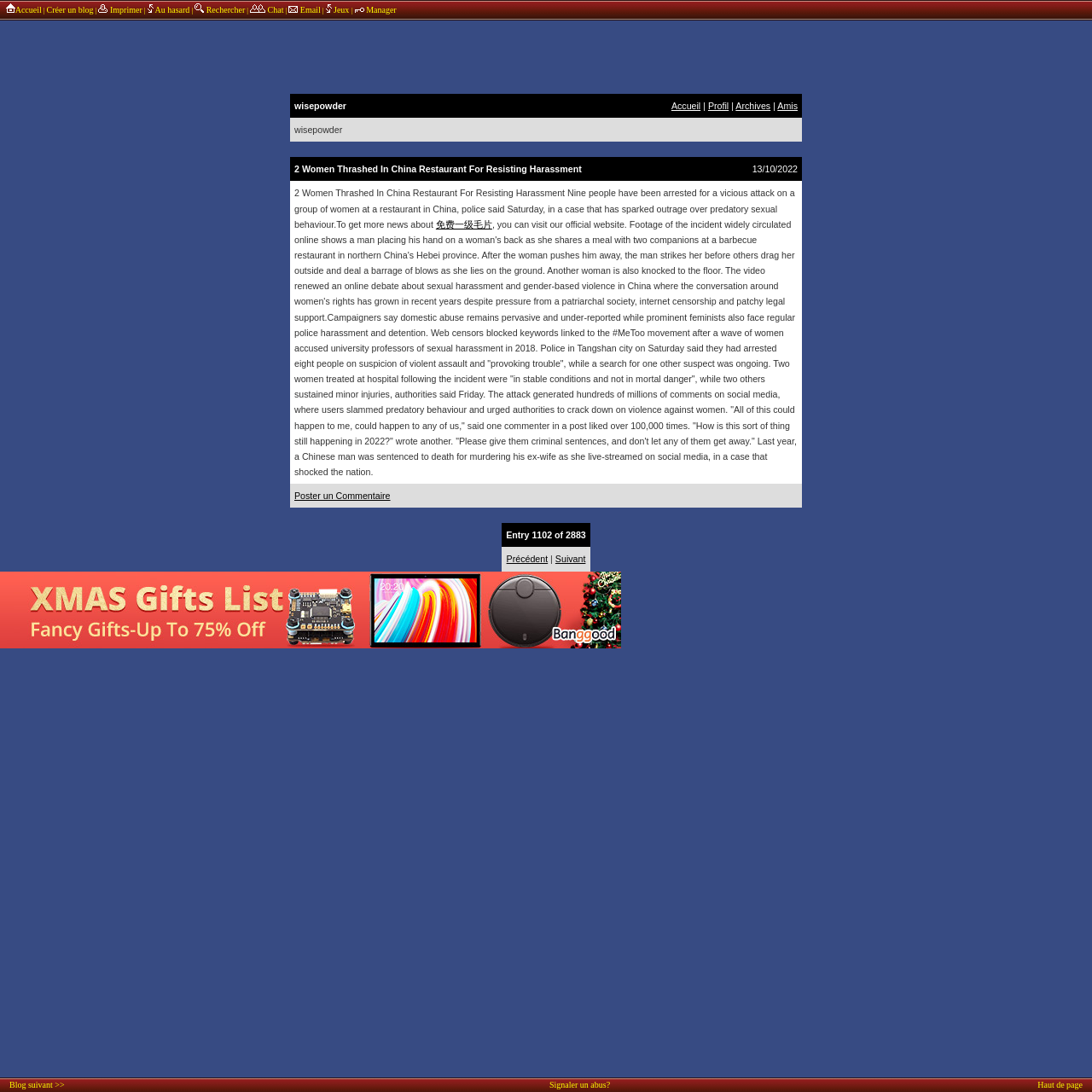Please provide the bounding box coordinates for the element that needs to be clicked to perform the following instruction: "post a comment". The coordinates should be given as four float numbers between 0 and 1, i.e., [left, top, right, bottom].

[0.27, 0.449, 0.357, 0.459]